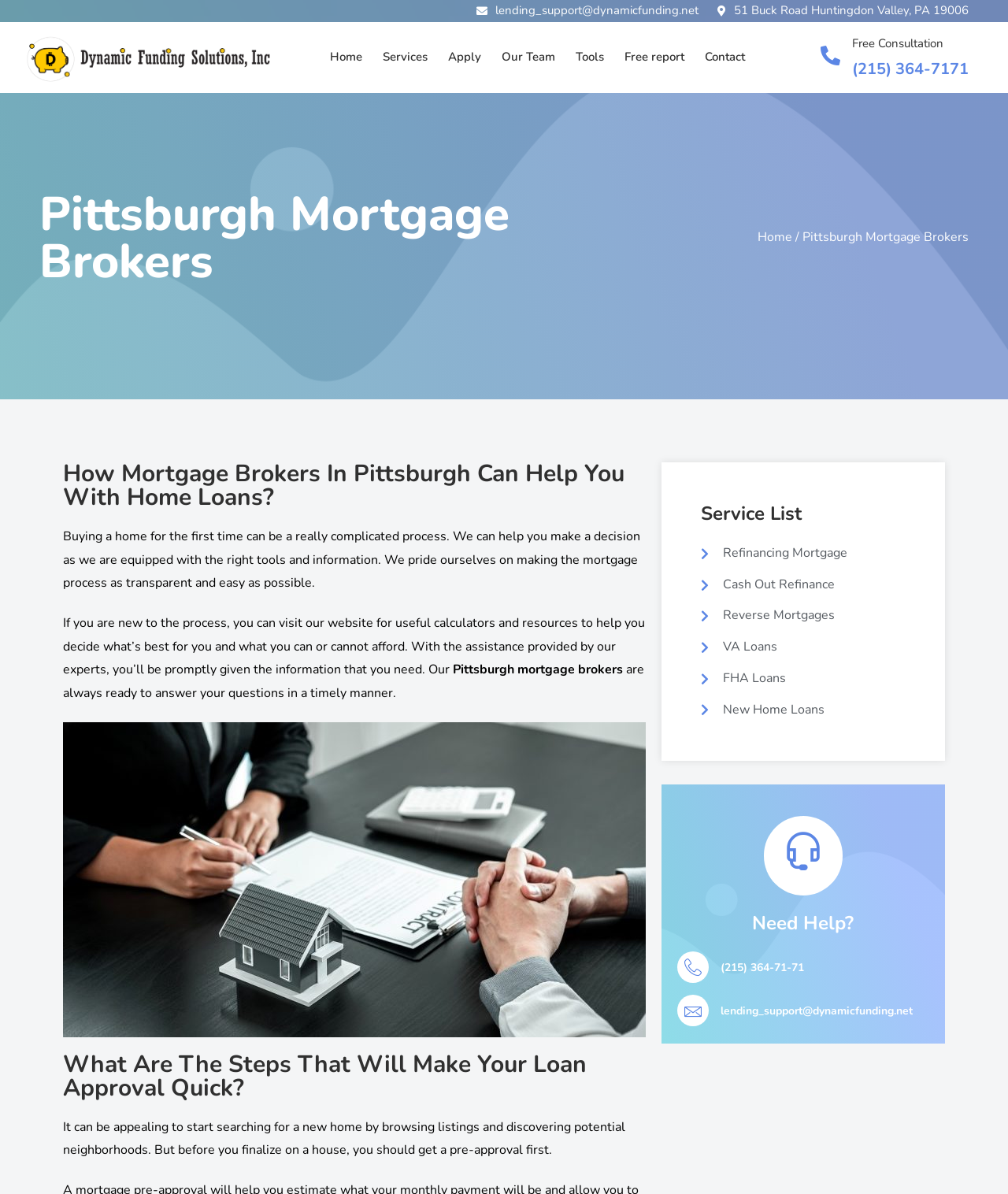Provide a brief response to the question using a single word or phrase: 
How can you contact Pittsburgh Mortgage Brokers?

By phone or email